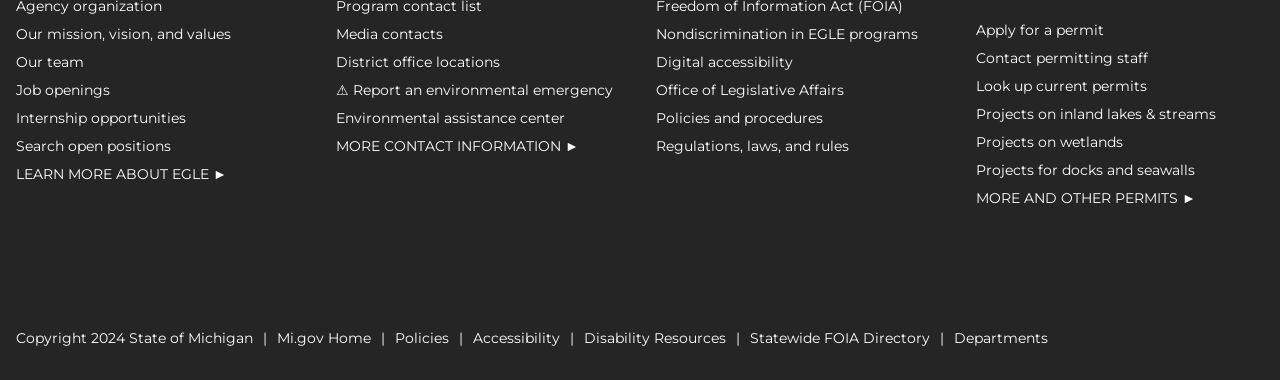What is the main purpose of EGLE?
Using the image as a reference, deliver a detailed and thorough answer to the question.

Based on the links and categories presented on the webpage, it appears that EGLE is an organization focused on environmental protection and conservation, providing services such as permits, job openings, and environmental assistance.